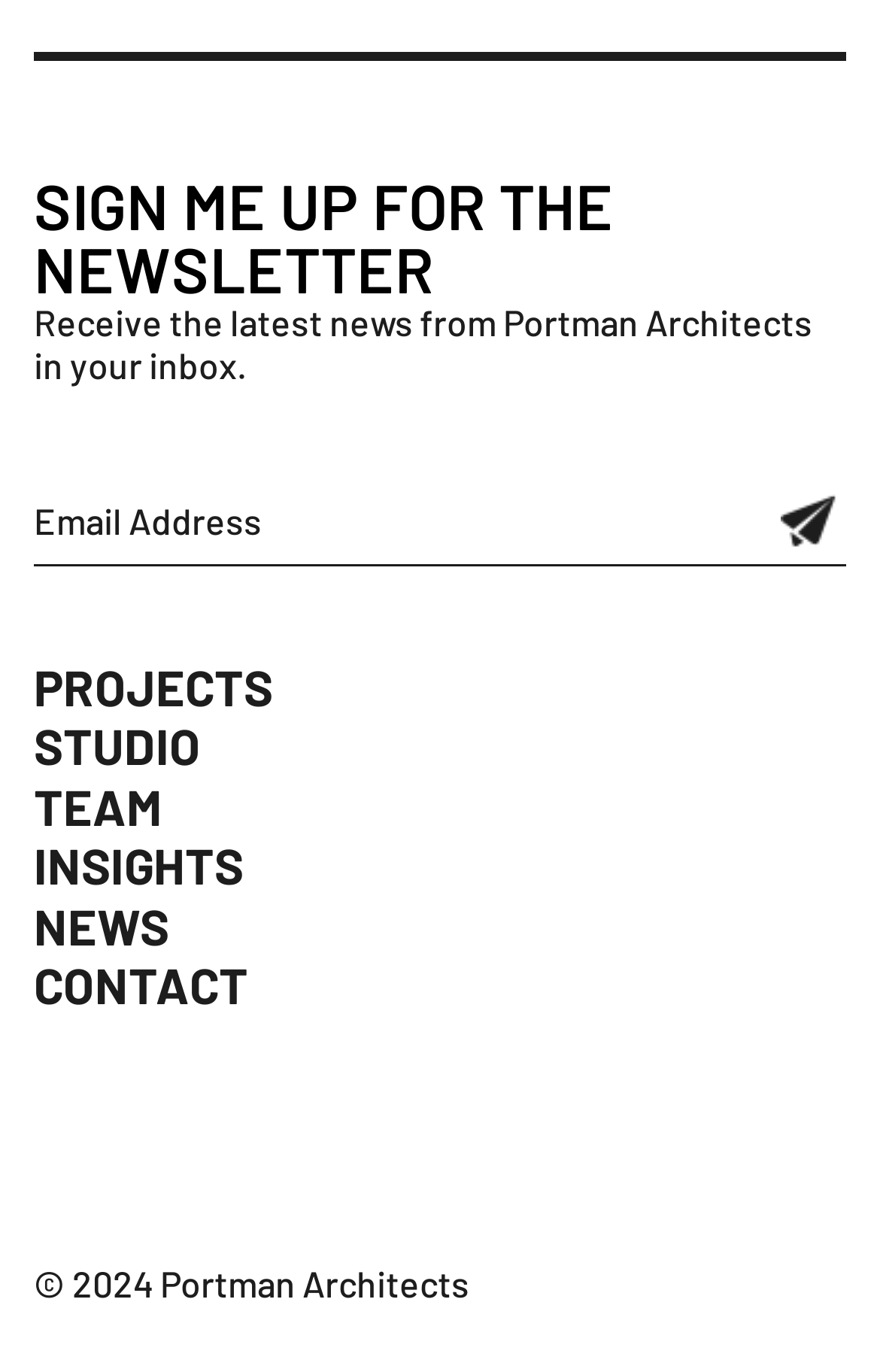Bounding box coordinates are given in the format (top-left x, top-left y, bottom-right x, bottom-right y). All values should be floating point numbers between 0 and 1. Provide the bounding box coordinate for the UI element described as: Contact

[0.038, 0.696, 0.282, 0.738]